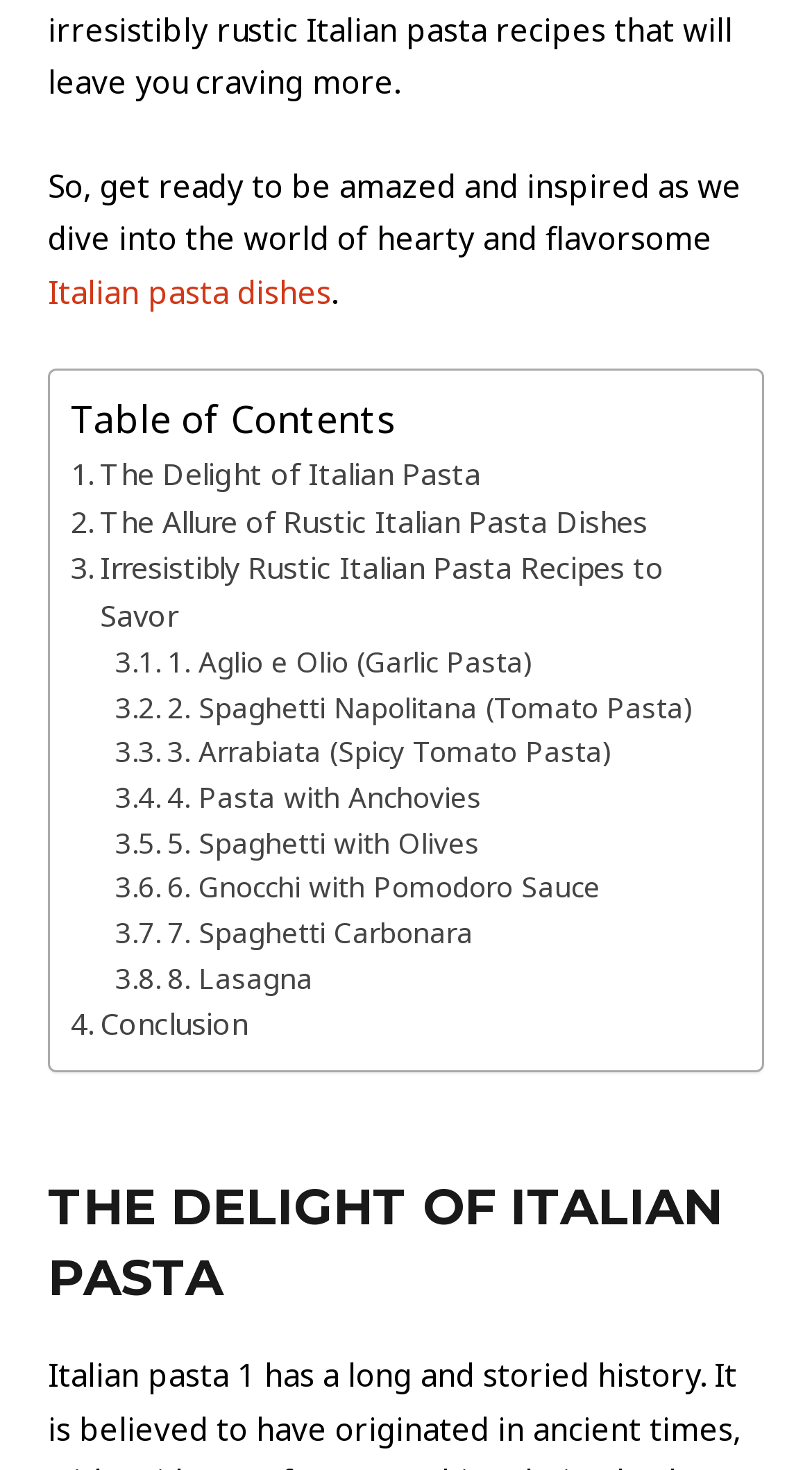Identify the bounding box for the UI element described as: "Conclusion". The coordinates should be four float numbers between 0 and 1, i.e., [left, top, right, bottom].

[0.087, 0.682, 0.305, 0.714]